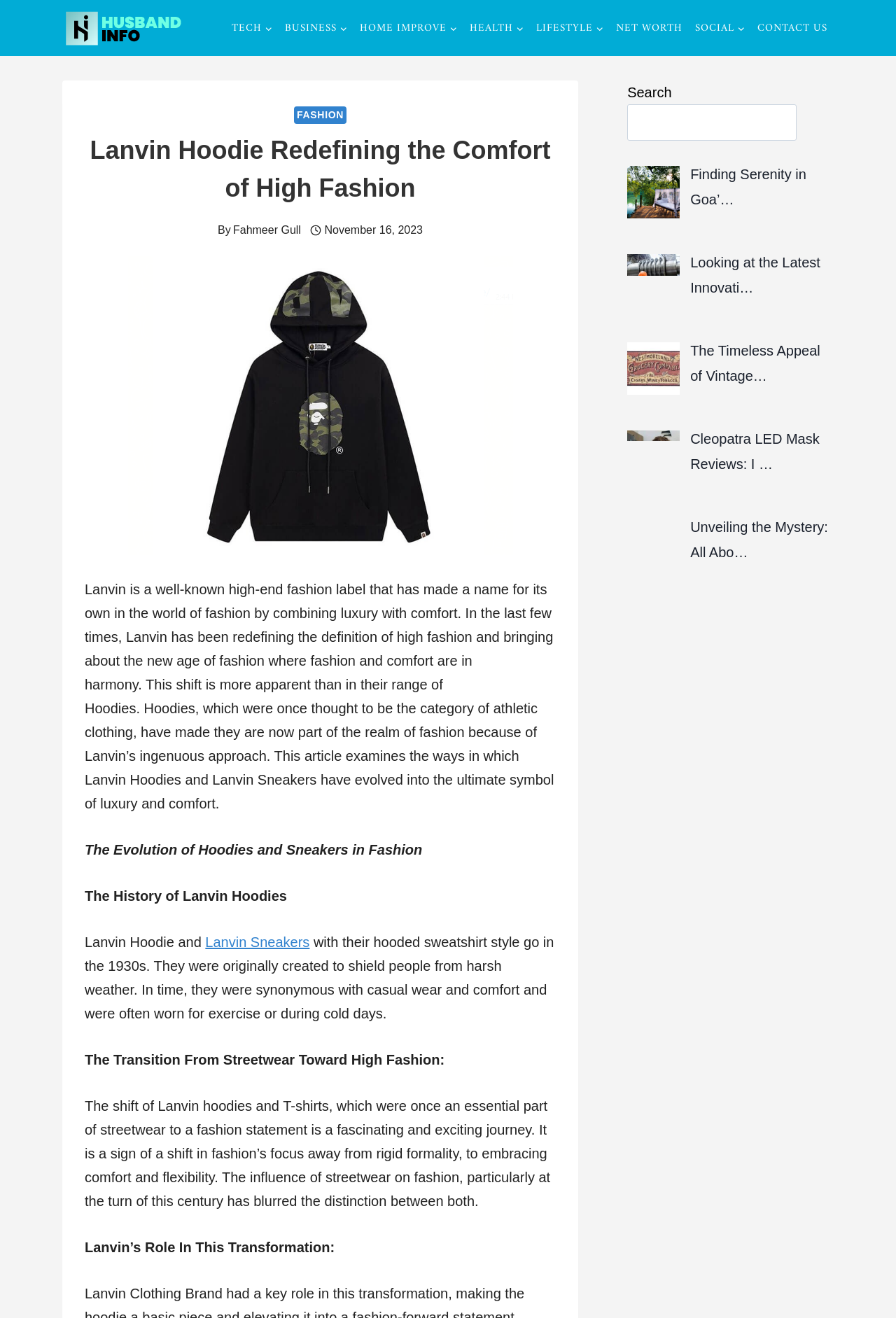What is the purpose of the search box?
Based on the image, provide a one-word or brief-phrase response.

To search the website